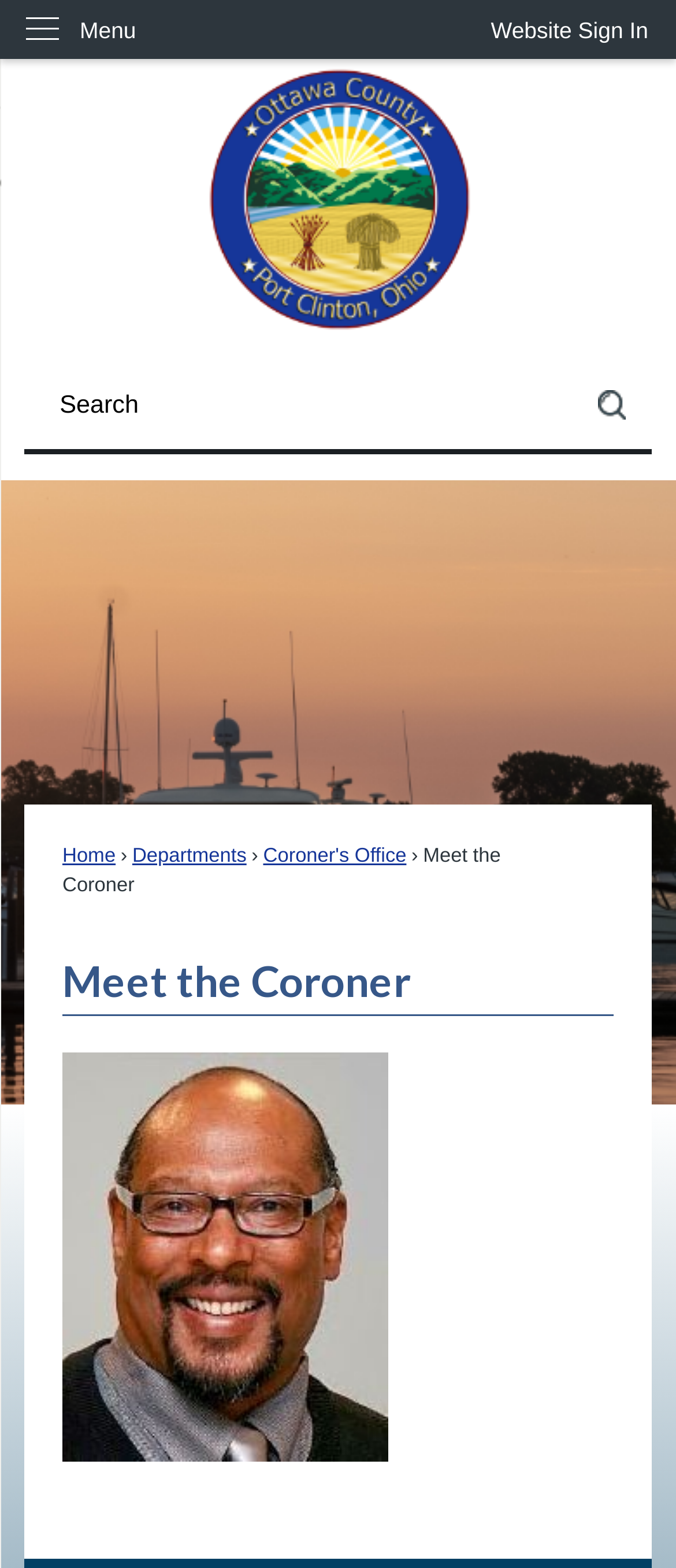Describe all significant elements and features of the webpage.

The webpage is about the Coroner's Office in Ottawa County, Ohio. At the top left corner, there is a "Skip to Main Content" link. Next to it, on the top right corner, is a "Website Sign In" button. Below the sign-in button, there is a vertical menu with the label "Menu". 

Below the menu, there is a prominent "Home Page" link, accompanied by an image, spanning almost the entire width of the page. Underneath, there is a search region with a search box and a "Go to Site Search" button, which also has an image. 

The main content of the page is divided into sections. On the left side, there are links to "Home", "Departments", and "Coroner's Office". Next to these links, there is a heading "Meet the Coroner" and a paragraph of text with the same title. Below the text, there is a large image of Dr. Williams, likely the Coroner.